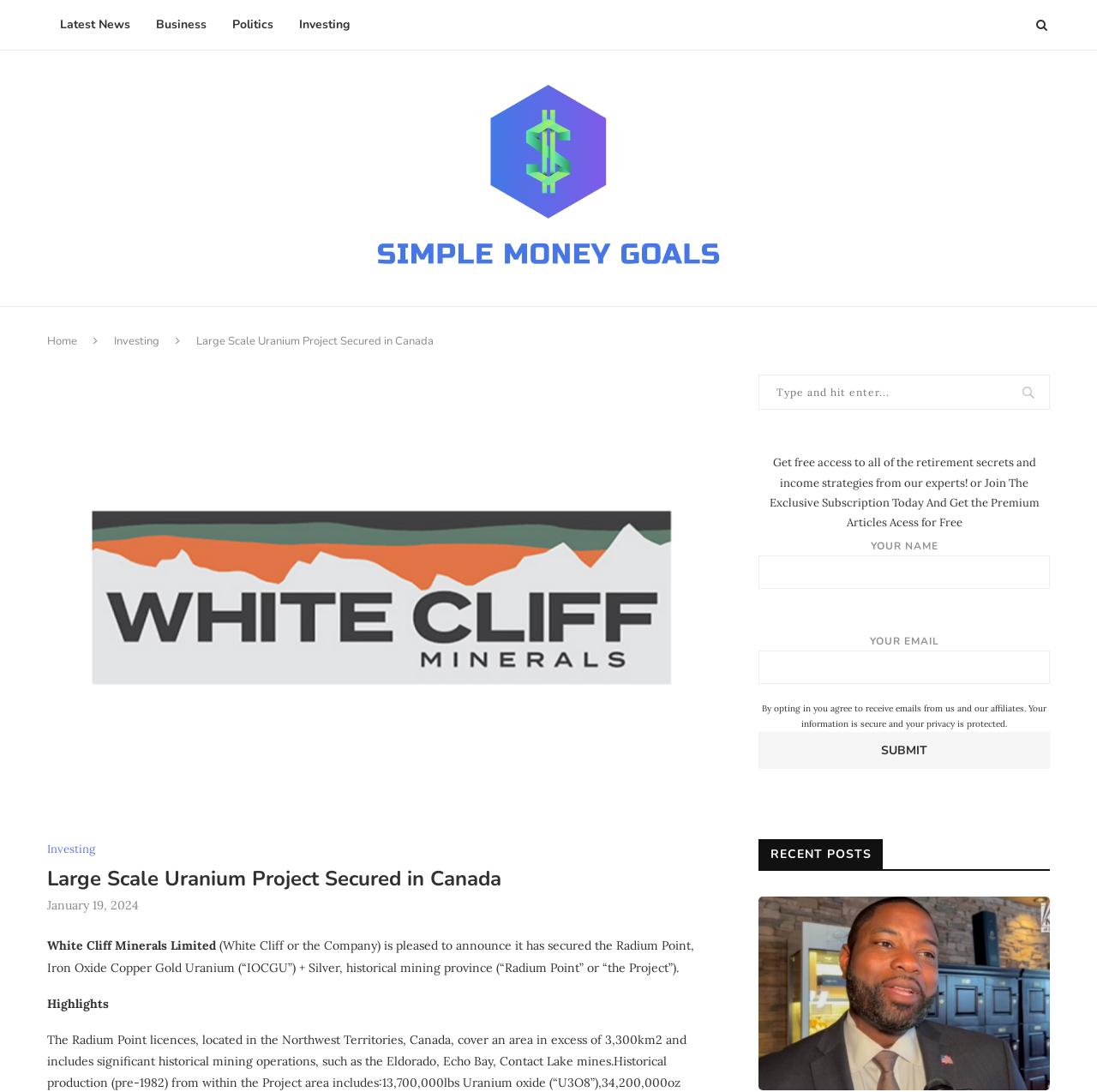Extract the bounding box coordinates of the UI element described: "Appropriations Watch: FY 2025". Provide the coordinates in the format [left, top, right, bottom] with values ranging from 0 to 1.

None